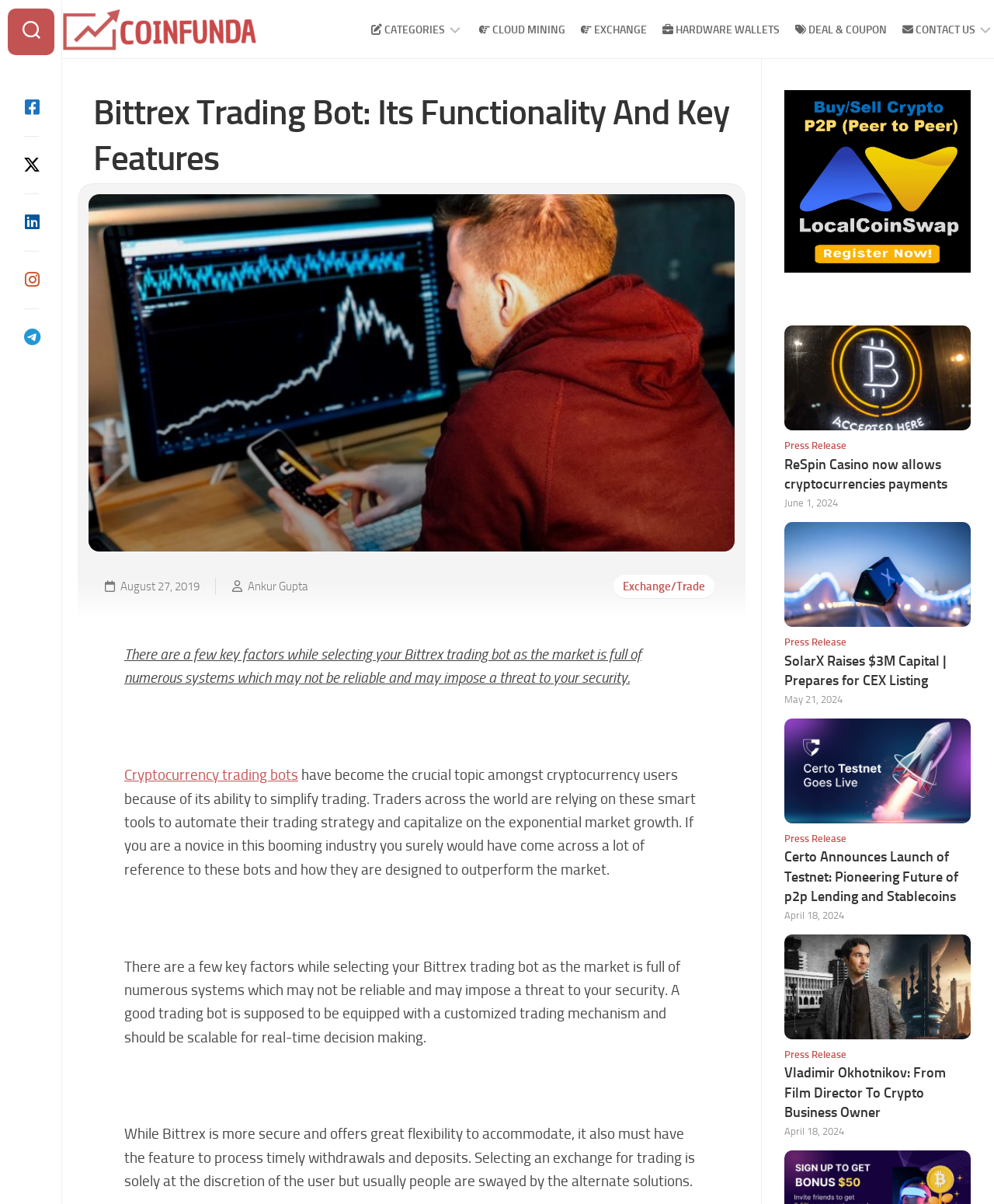What is the main topic of the article?
We need a detailed and meticulous answer to the question.

I found the answer by reading the title and content of the article, which discusses the functionality and key features of a Bittrex trading bot.